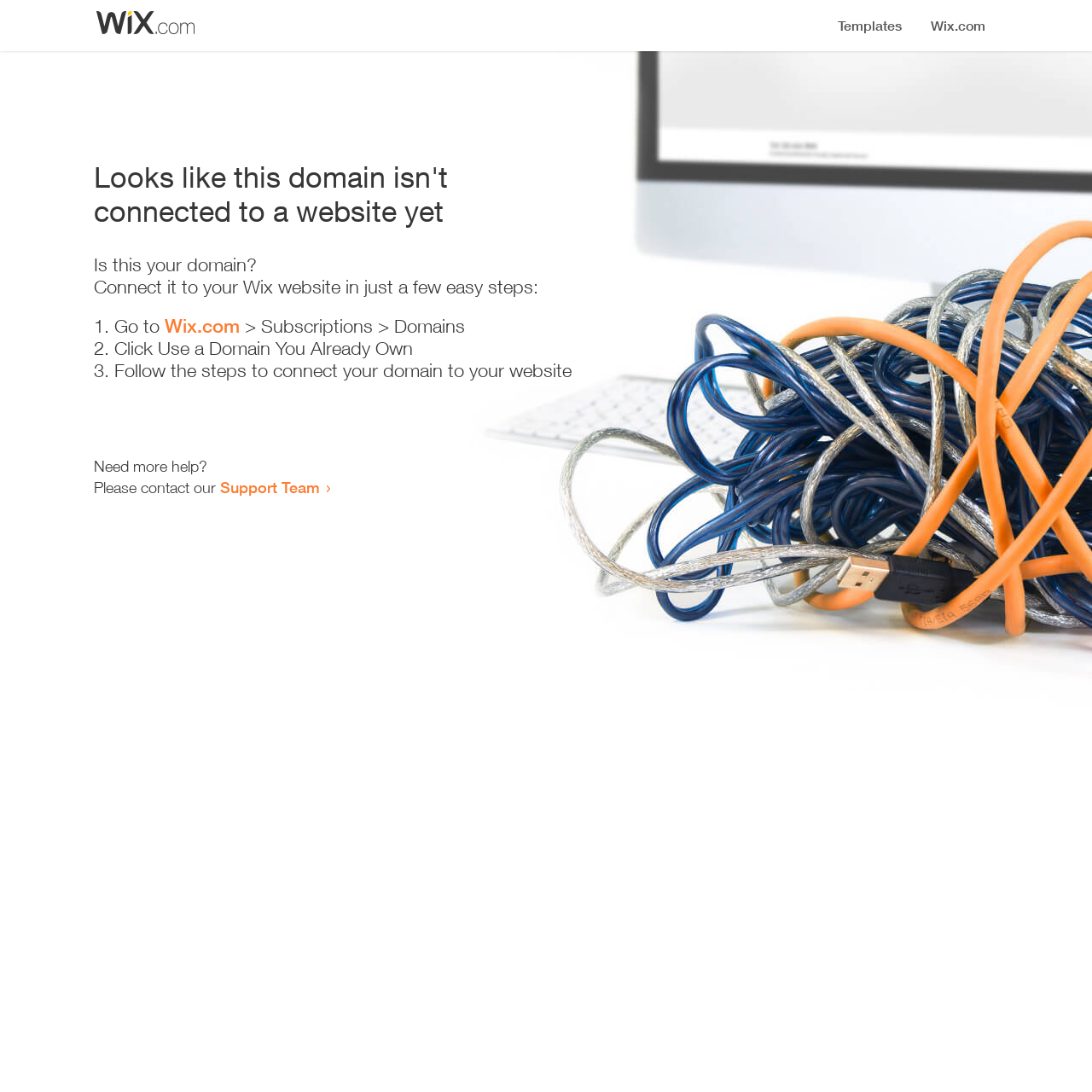What is the first step to connect the domain?
Based on the image, answer the question with a single word or brief phrase.

Go to Wix.com